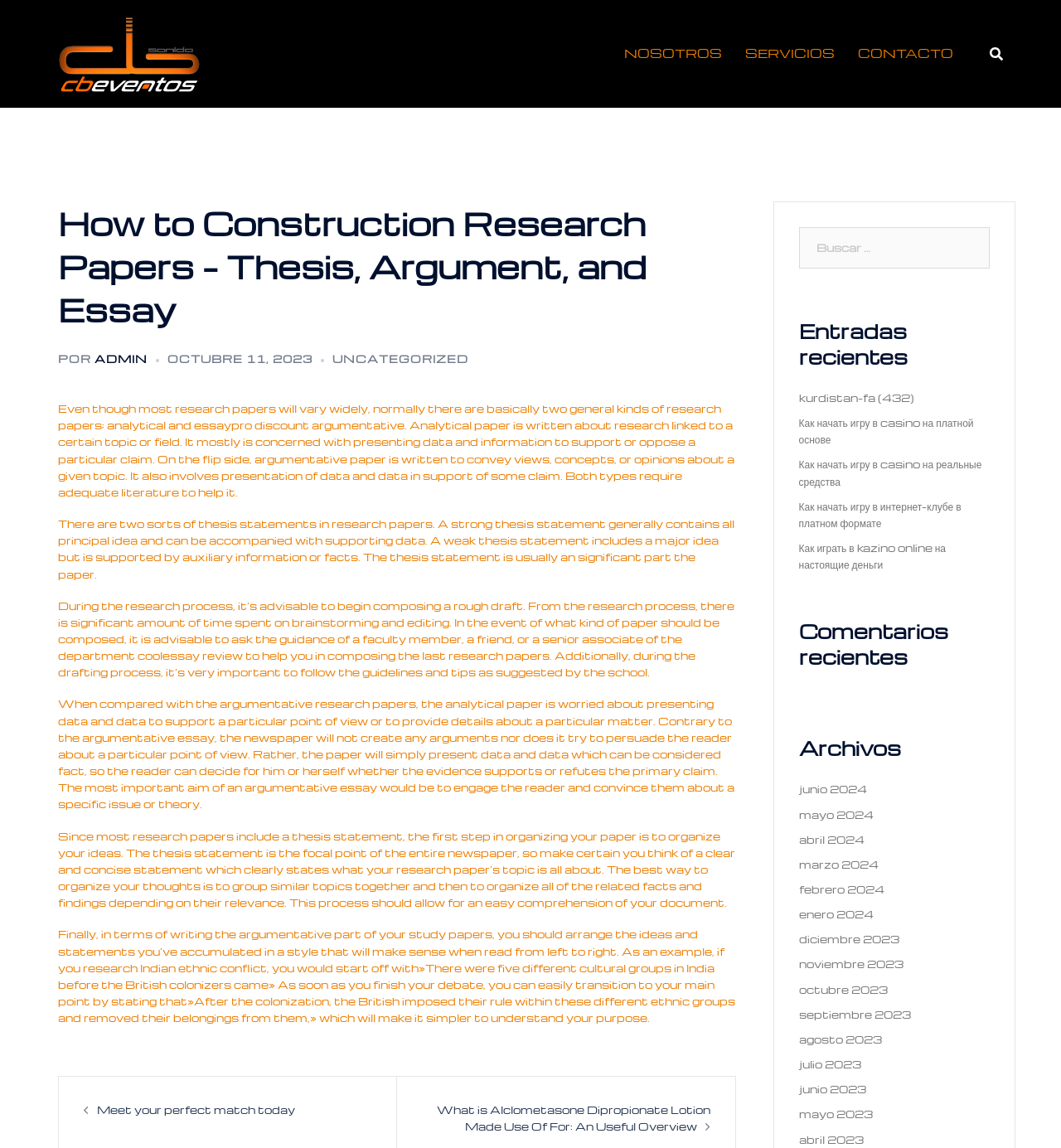What is the purpose of an argumentative essay?
Please give a well-detailed answer to the question.

The webpage explains that the most important aim of an argumentative essay is to engage the reader and convince them about a specific issue or theory. This information is provided in the article section, highlighting the purpose of an argumentative essay.